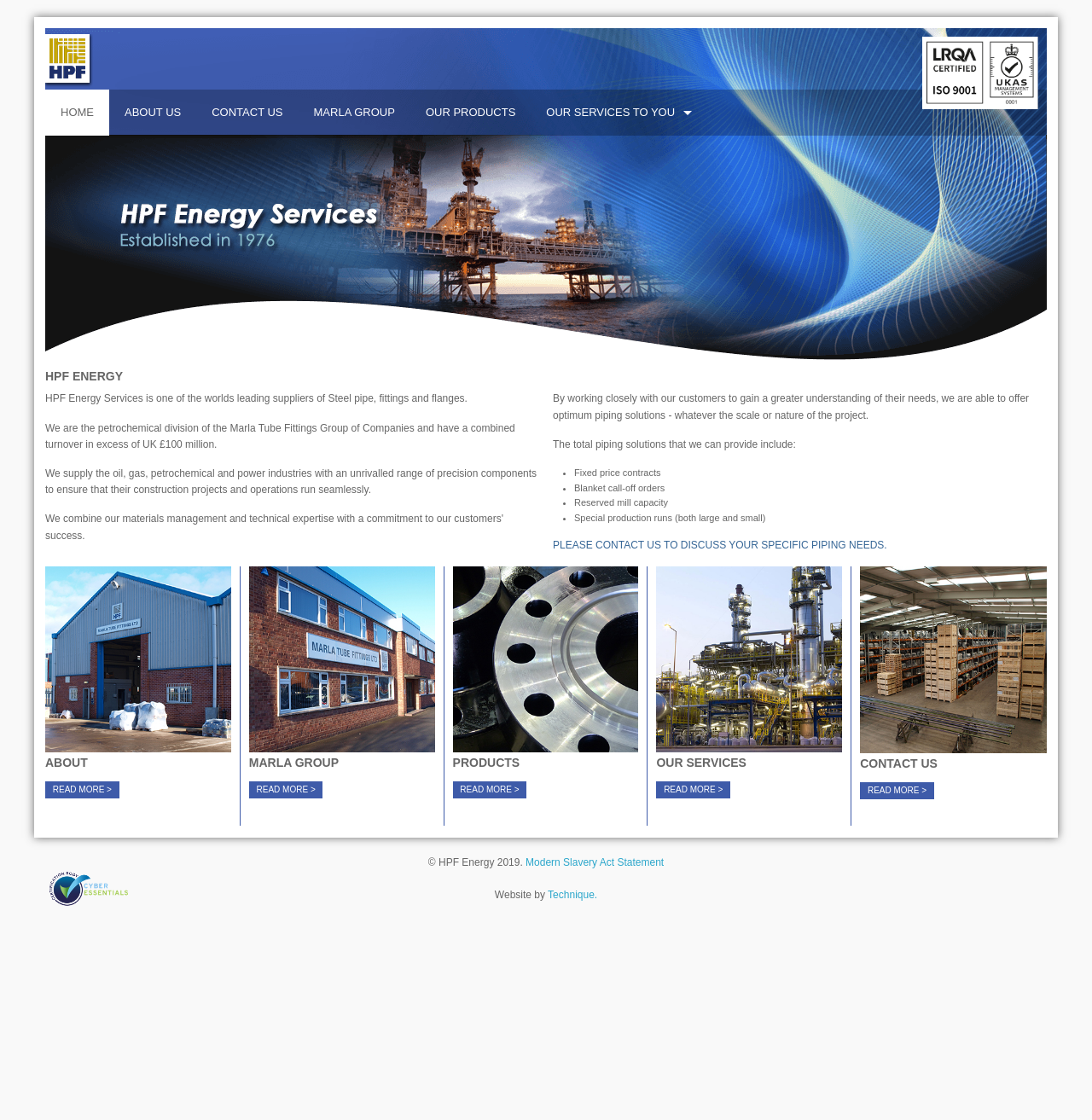Analyze the image and answer the question with as much detail as possible: 
Who designed the website?

The webpage credits Technique for designing the website, as stated at the bottom of the page.